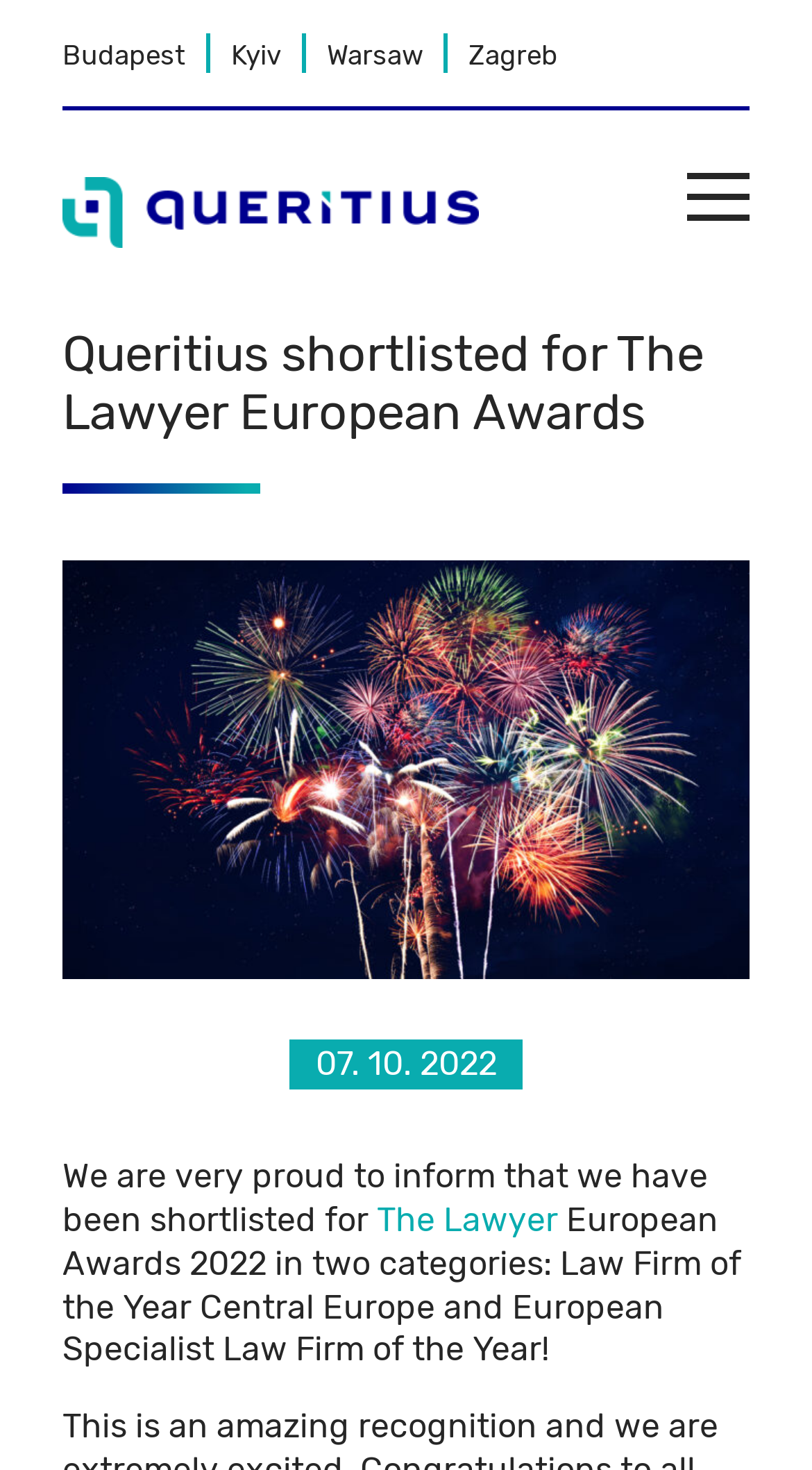Given the webpage screenshot, identify the bounding box of the UI element that matches this description: "The Lawyer".

[0.464, 0.816, 0.697, 0.843]